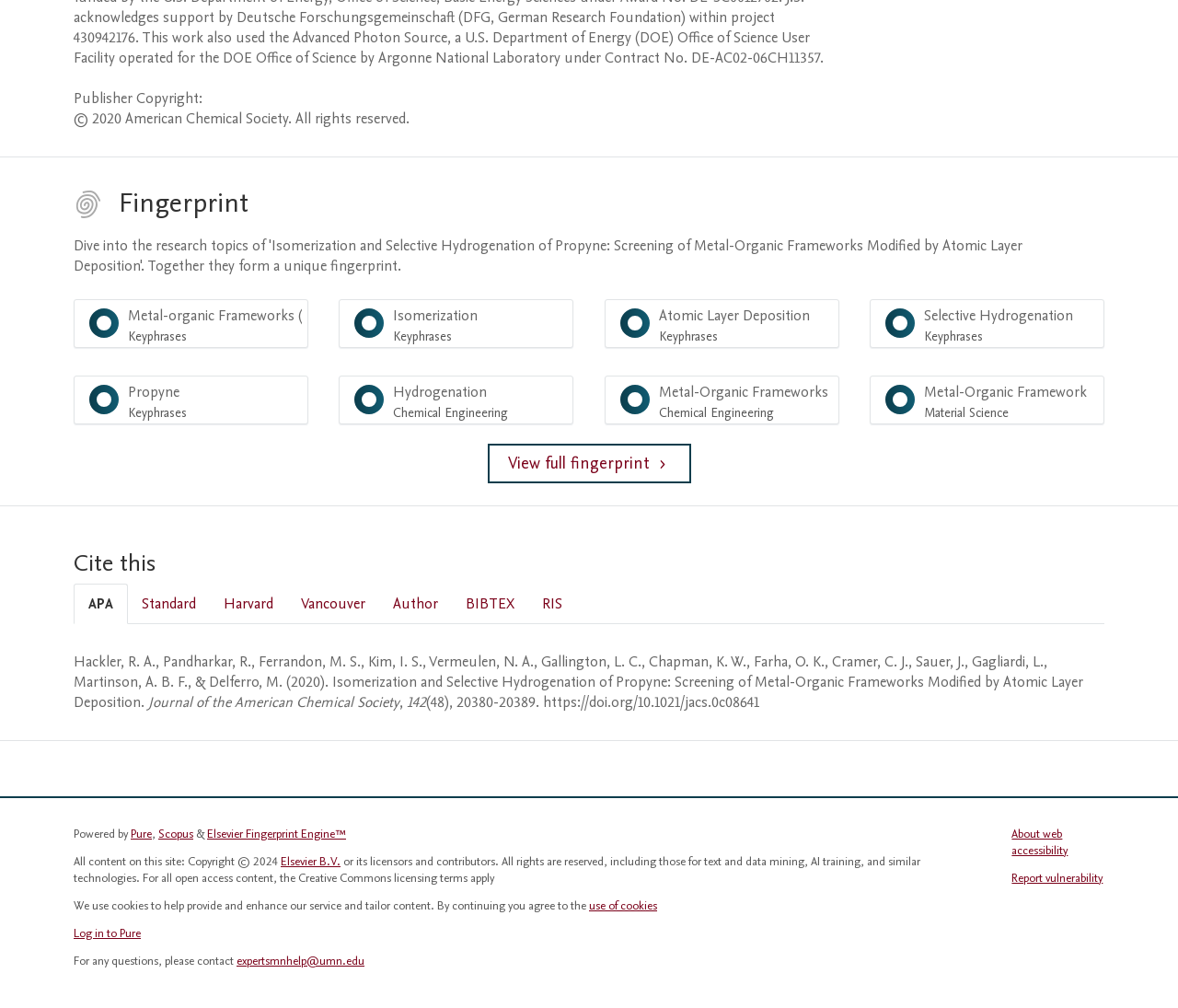Identify and provide the bounding box coordinates of the UI element described: "Atomic Layer Deposition Keyphrases 100%". The coordinates should be formatted as [left, top, right, bottom], with each number being a float between 0 and 1.

[0.513, 0.297, 0.712, 0.346]